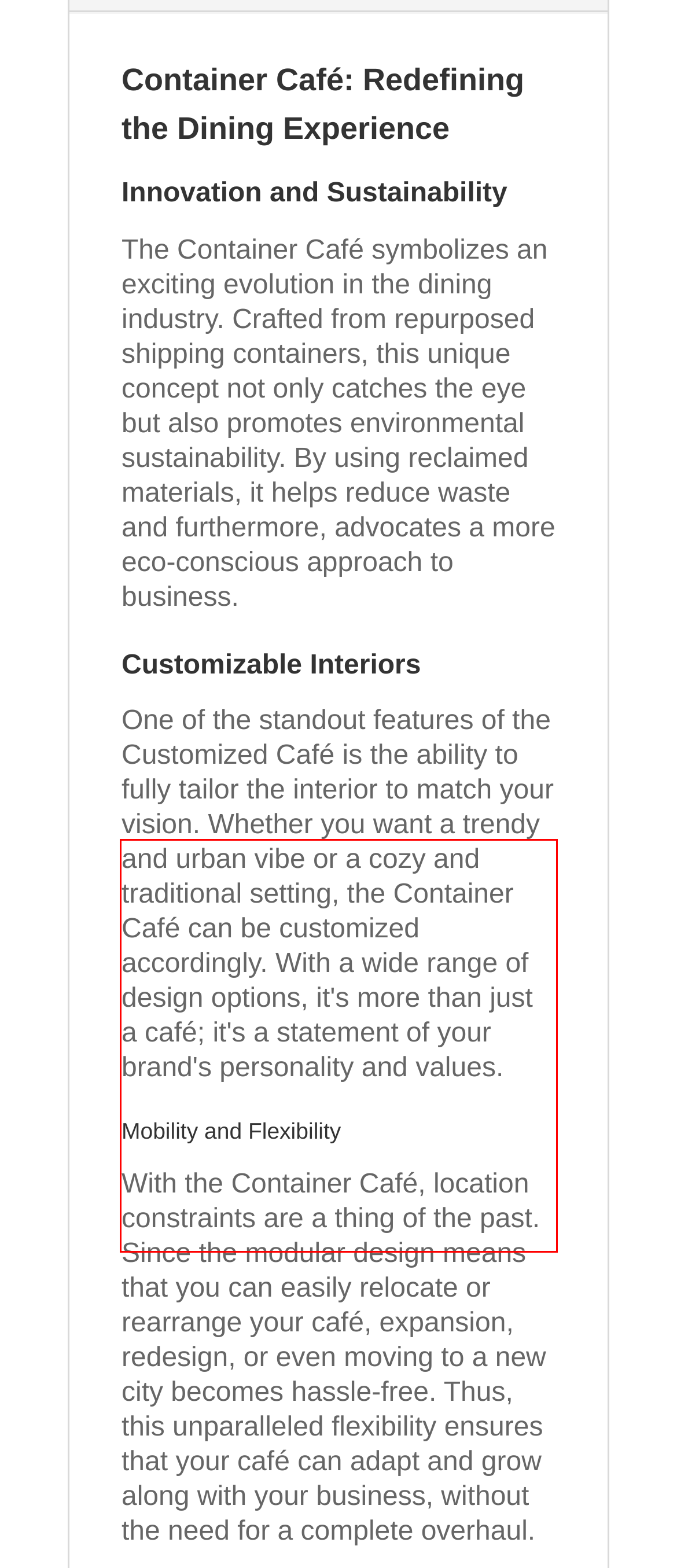Using the webpage screenshot, recognize and capture the text within the red bounding box.

One of the standout features of the Customized Café is the ability to fully tailor the interior to match your vision. Whether you want a trendy and urban vibe or a cozy and traditional setting, the Container Café can be customized accordingly. With a wide range of design options, it's more than just a café; it's a statement of your brand's personality and values.